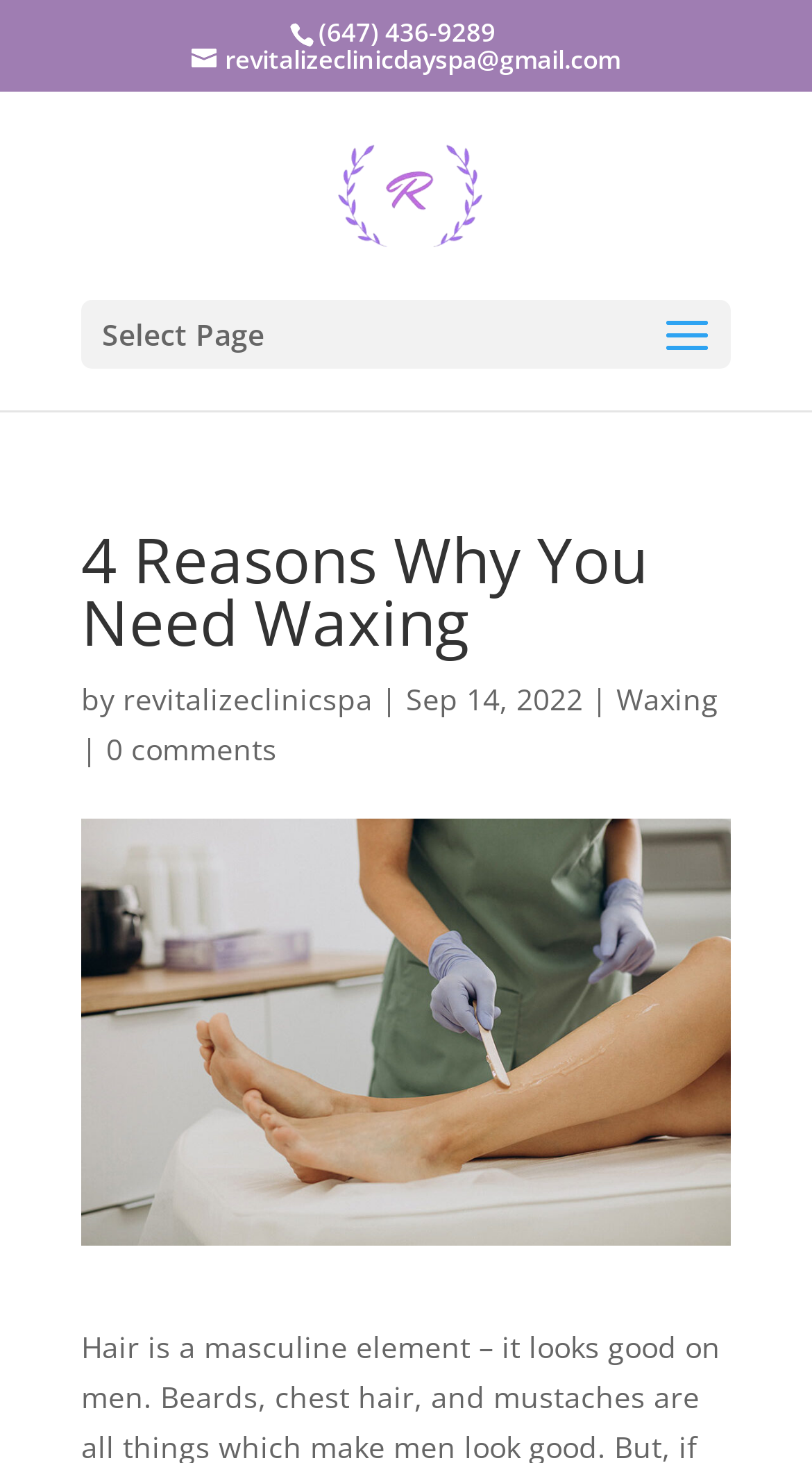Identify the main heading from the webpage and provide its text content.

4 Reasons Why You Need Waxing